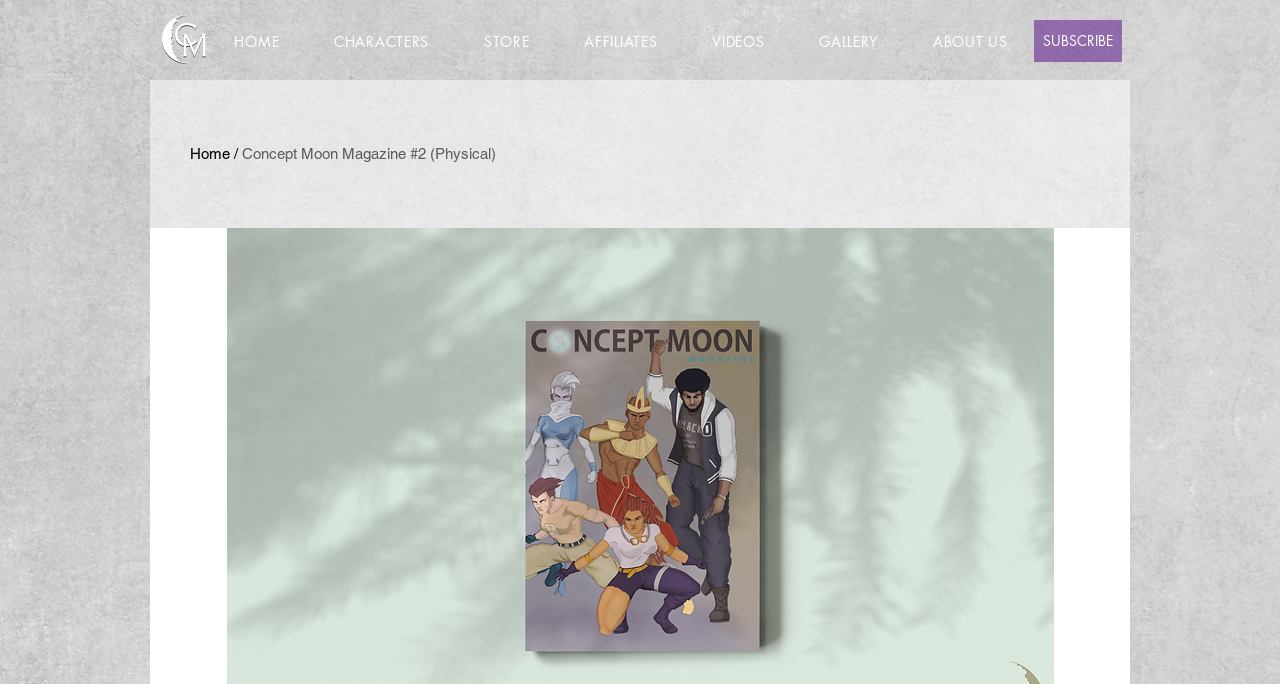For the element described, predict the bounding box coordinates as (top-left x, top-left y, bottom-right x, bottom-right y). All values should be between 0 and 1. Element description: Concept Moon Magazine #2 (Physical)

[0.189, 0.212, 0.388, 0.237]